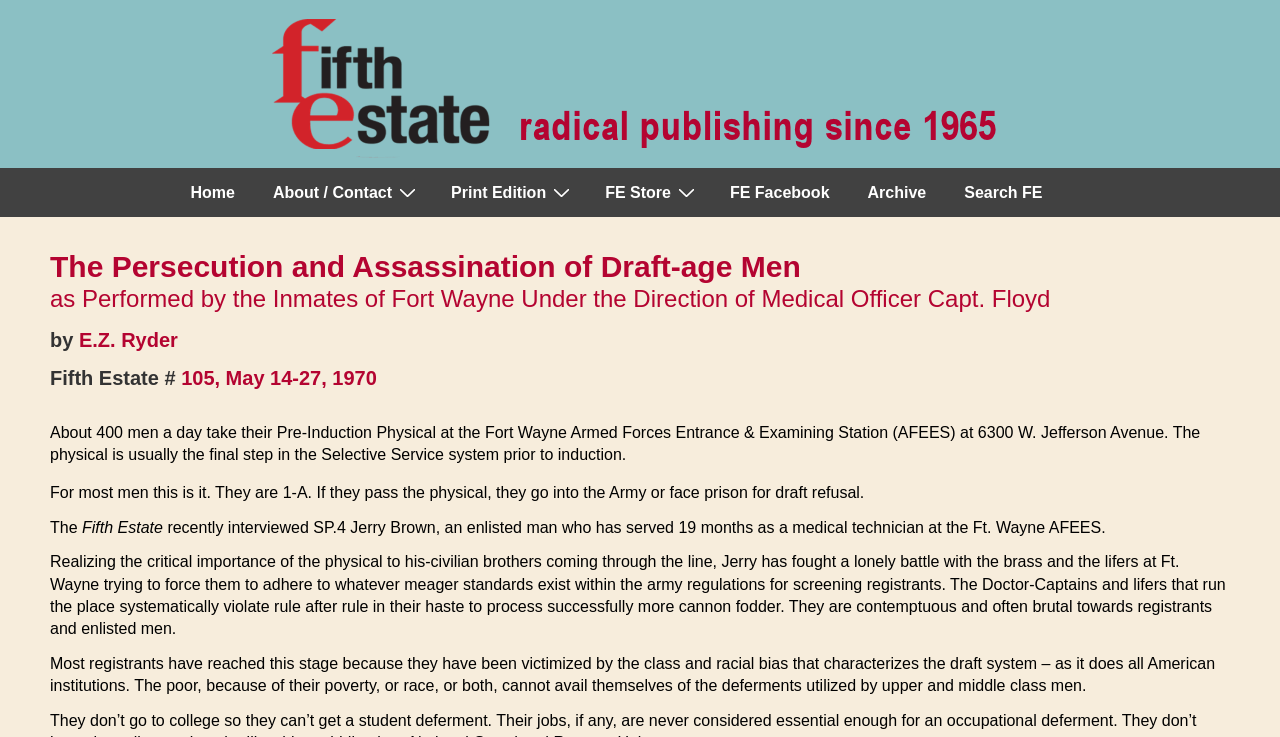Please determine the bounding box coordinates of the area that needs to be clicked to complete this task: 'search for keywords'. The coordinates must be four float numbers between 0 and 1, formatted as [left, top, right, bottom].

None